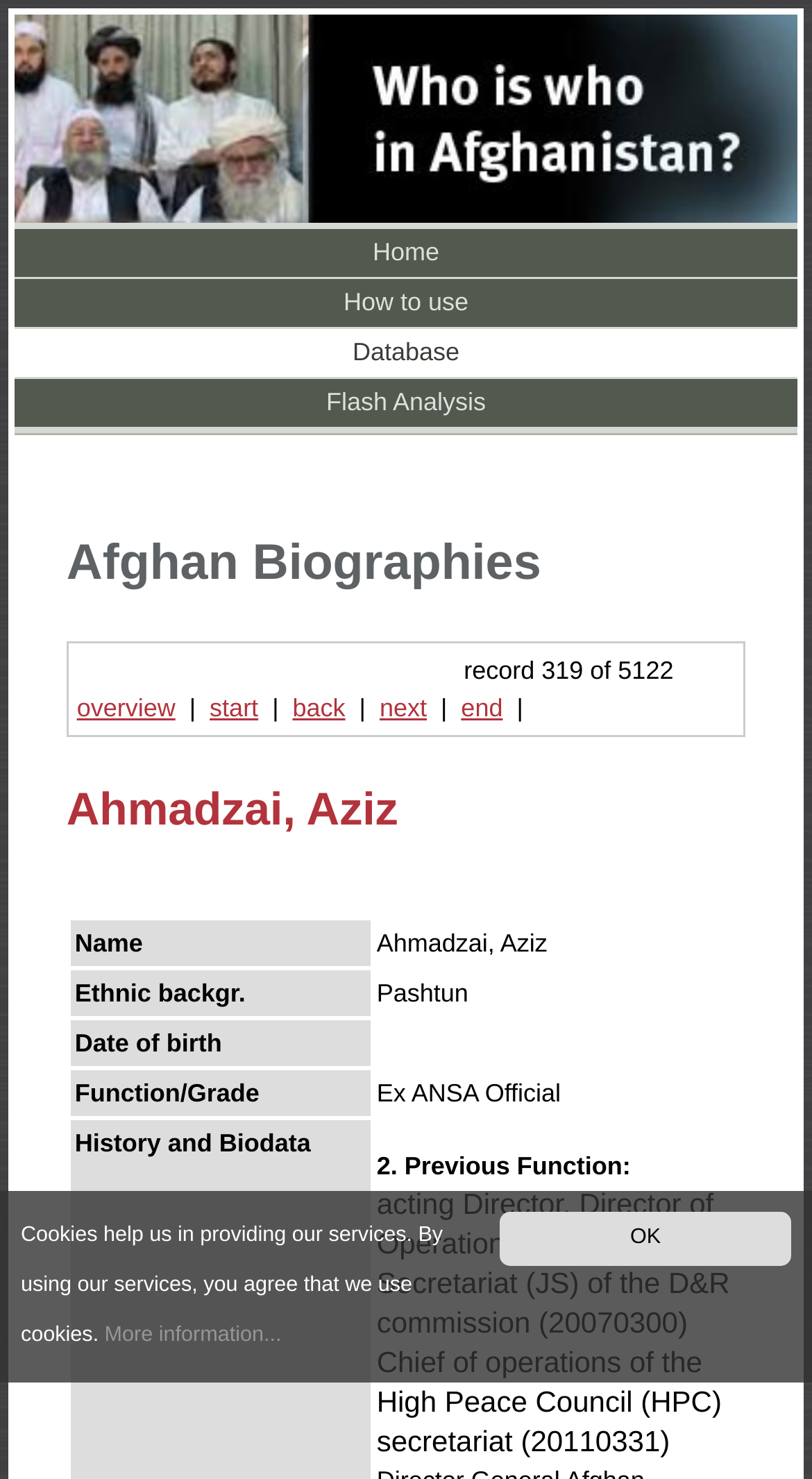Respond to the question below with a single word or phrase:
What is the name of the person in the biography?

Ahmadzai, Aziz